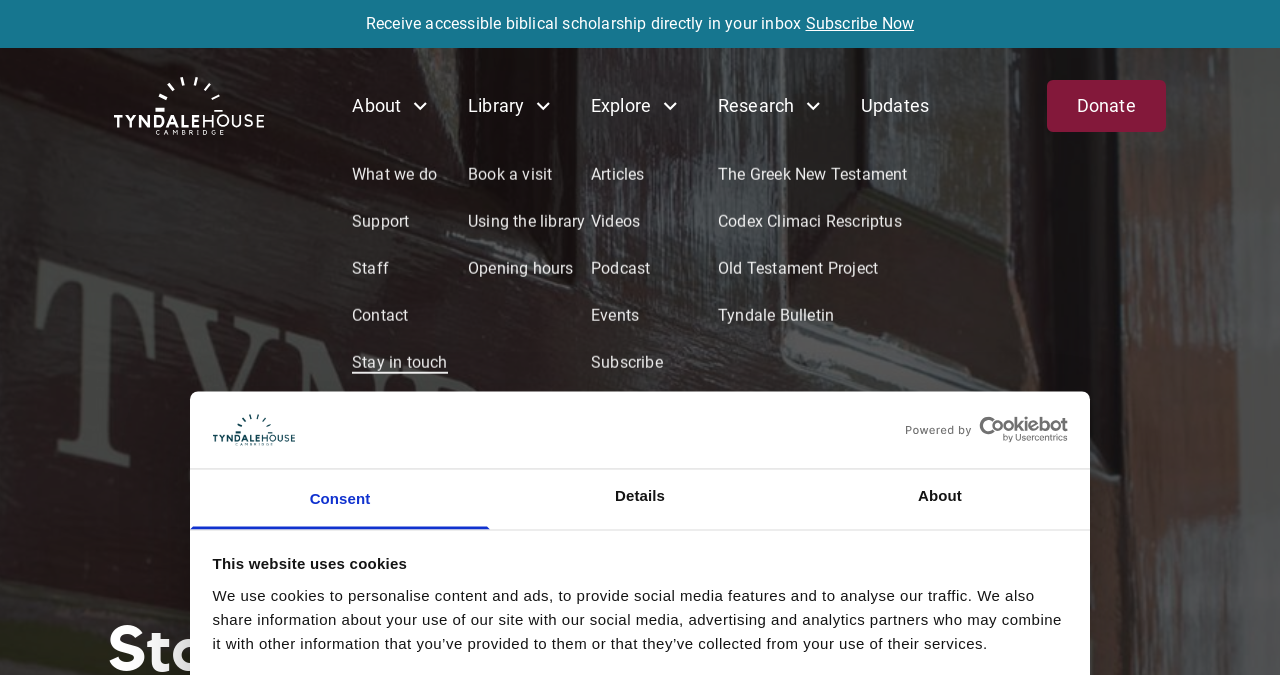Please provide a brief answer to the following inquiry using a single word or phrase:
How many links are there in the main navigation?

6